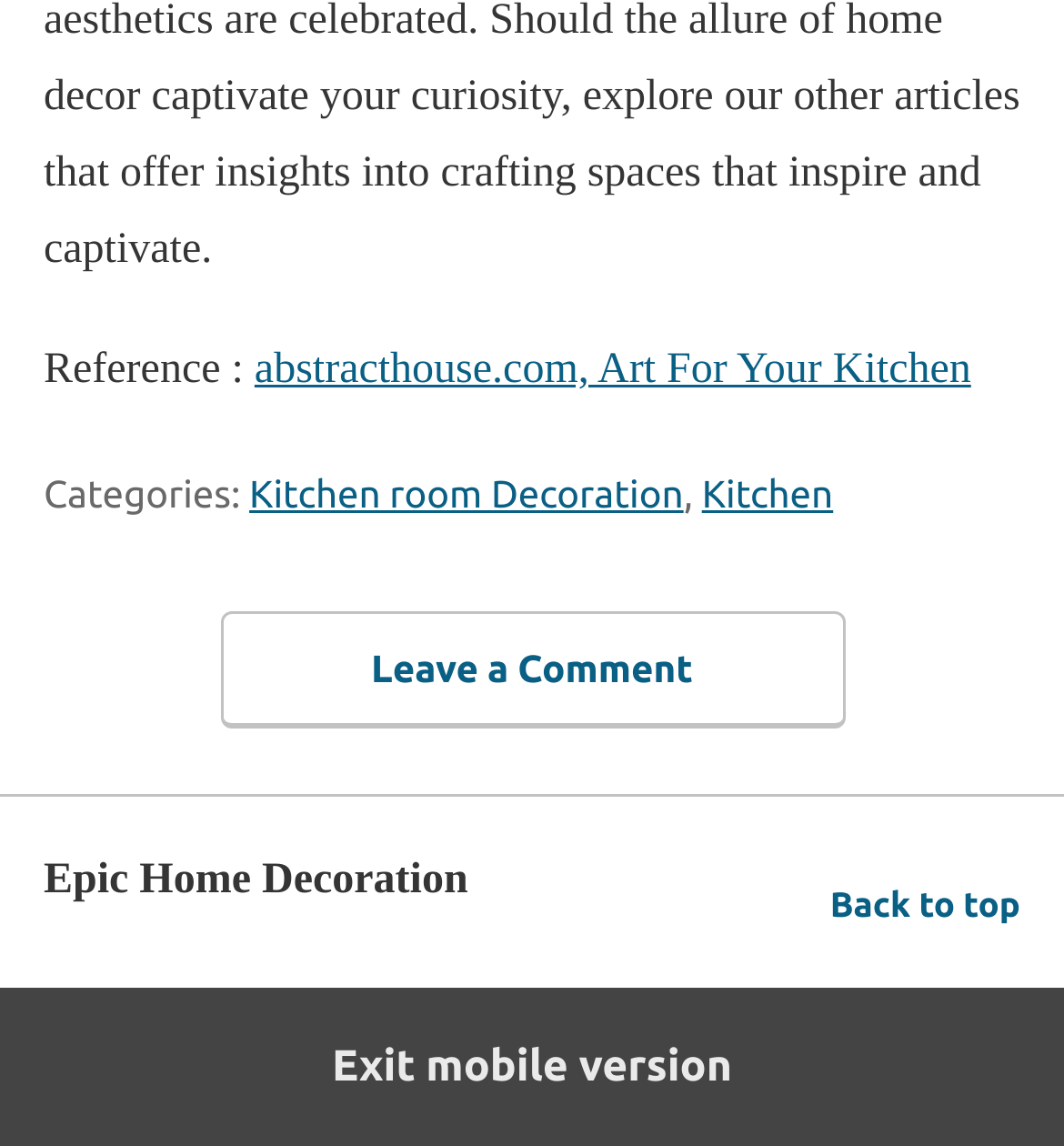What is the purpose of the 'Back to top' link?
Answer with a single word or phrase by referring to the visual content.

To go back to the top of the page